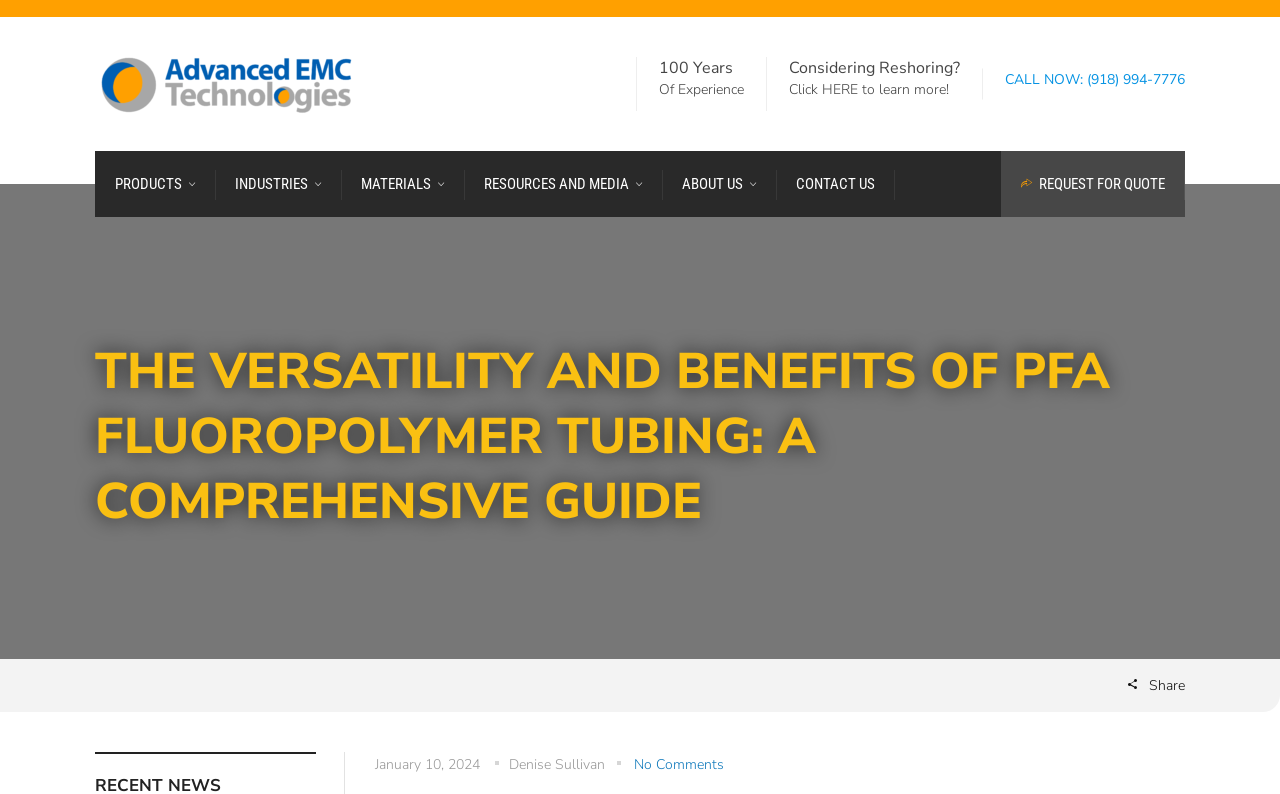Find the bounding box coordinates of the clickable element required to execute the following instruction: "Request a quote". Provide the coordinates as four float numbers between 0 and 1, i.e., [left, top, right, bottom].

[0.782, 0.19, 0.926, 0.273]